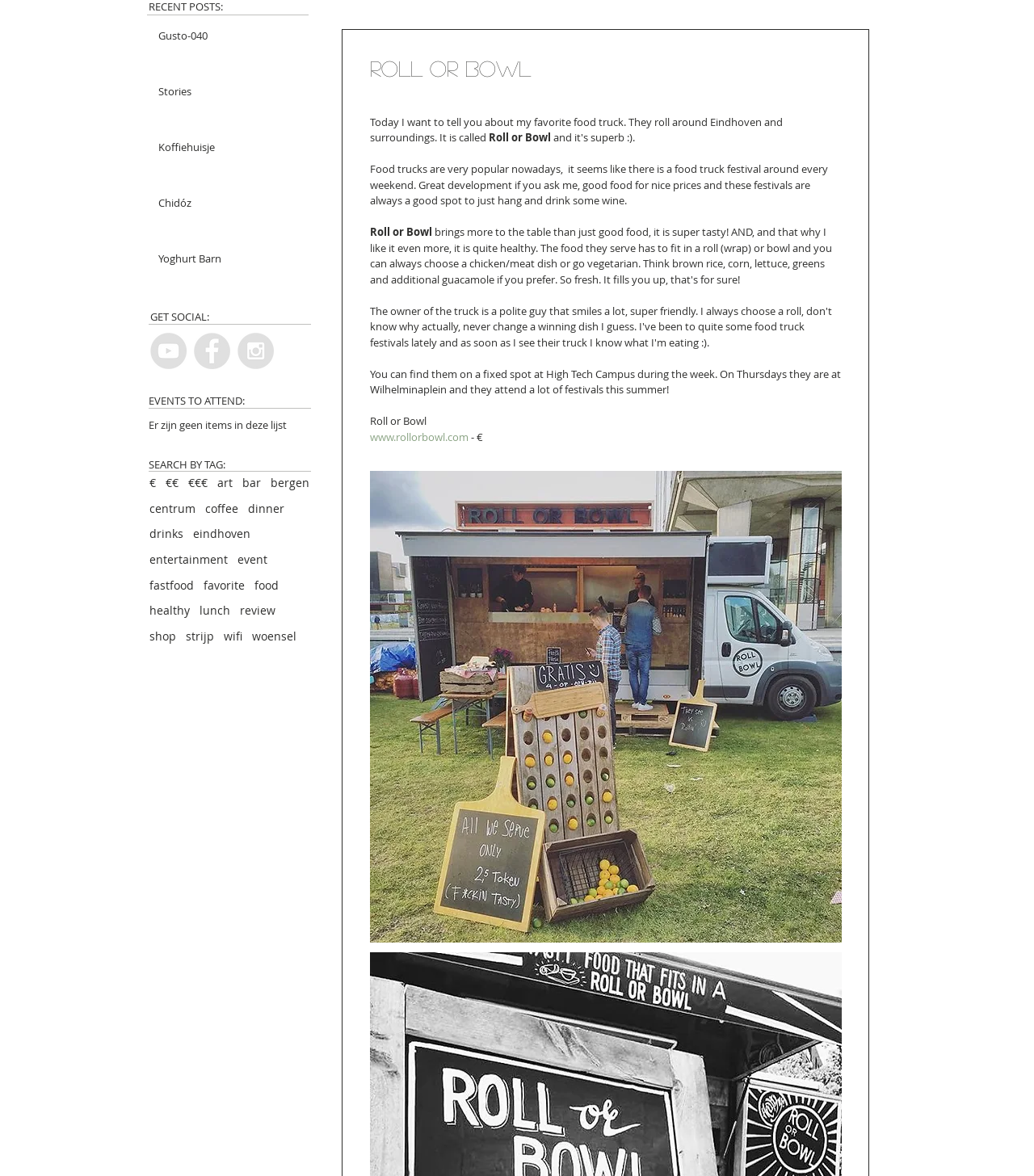Predict the bounding box of the UI element that fits this description: "aria-label="Facebook - Grey Circle"".

[0.188, 0.283, 0.223, 0.314]